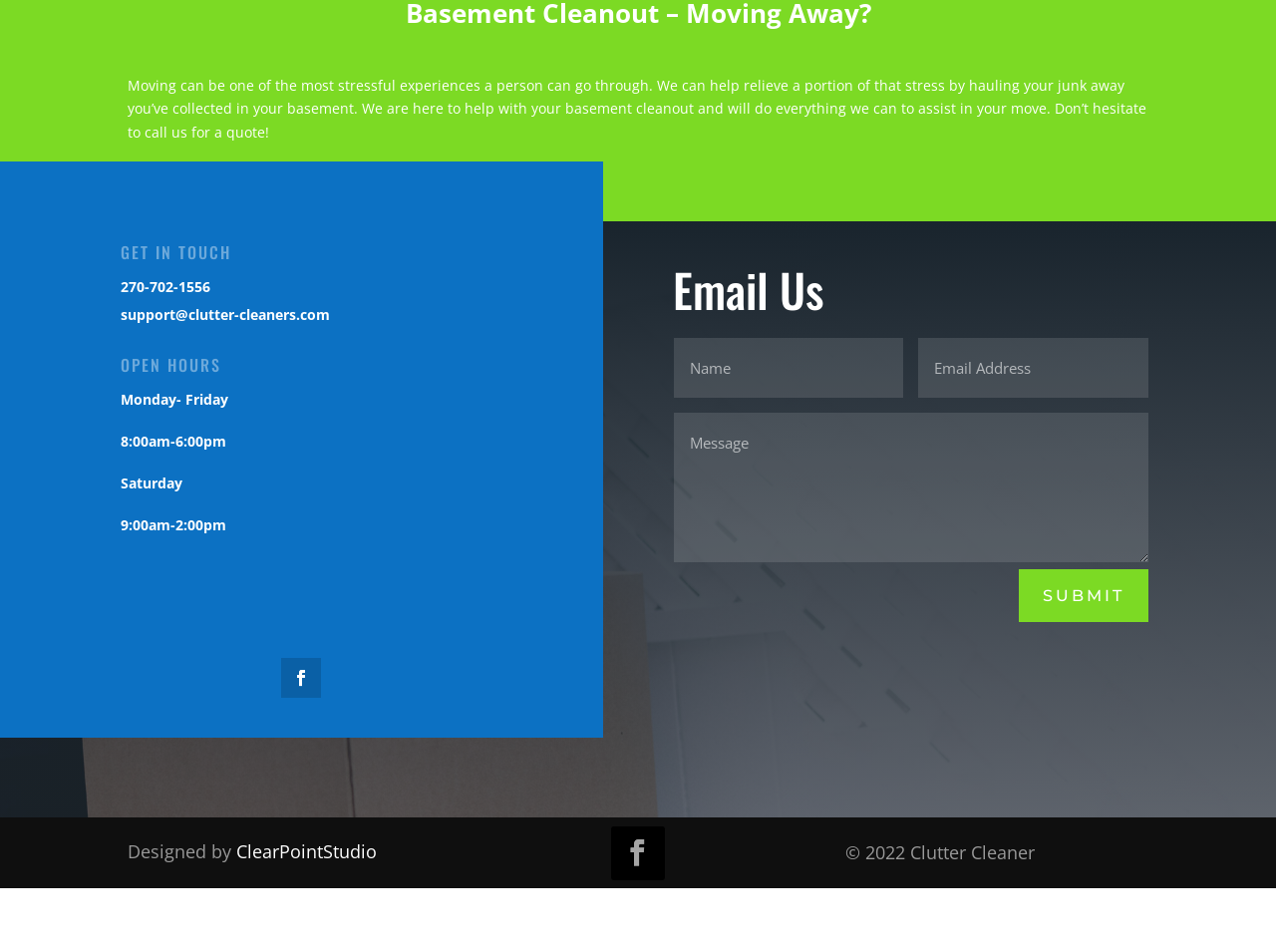What is the phone number to get in touch?
Please ensure your answer to the question is detailed and covers all necessary aspects.

I found the phone number by looking at the 'GET IN TOUCH' section, where it is listed as '270-702-1556'.